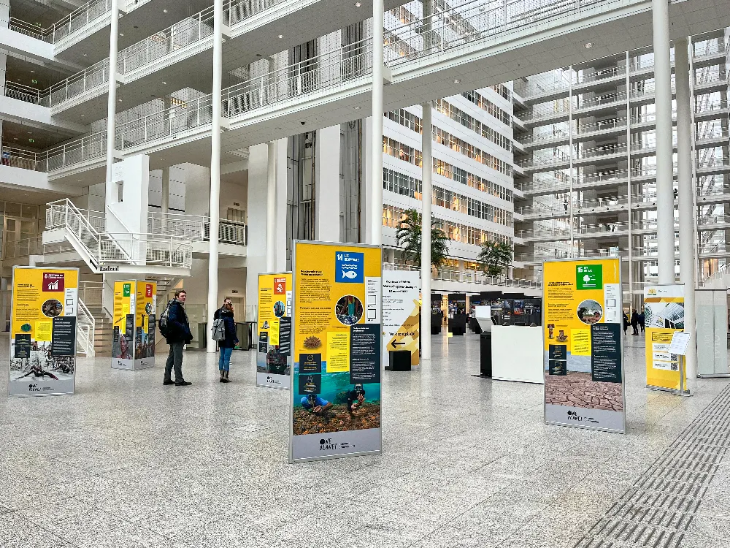When does the 'One Planet' exhibition end?
Please provide a detailed answer to the question.

According to the caption, the exhibition runs until January 30, 2023, which indicates the end date of the event.